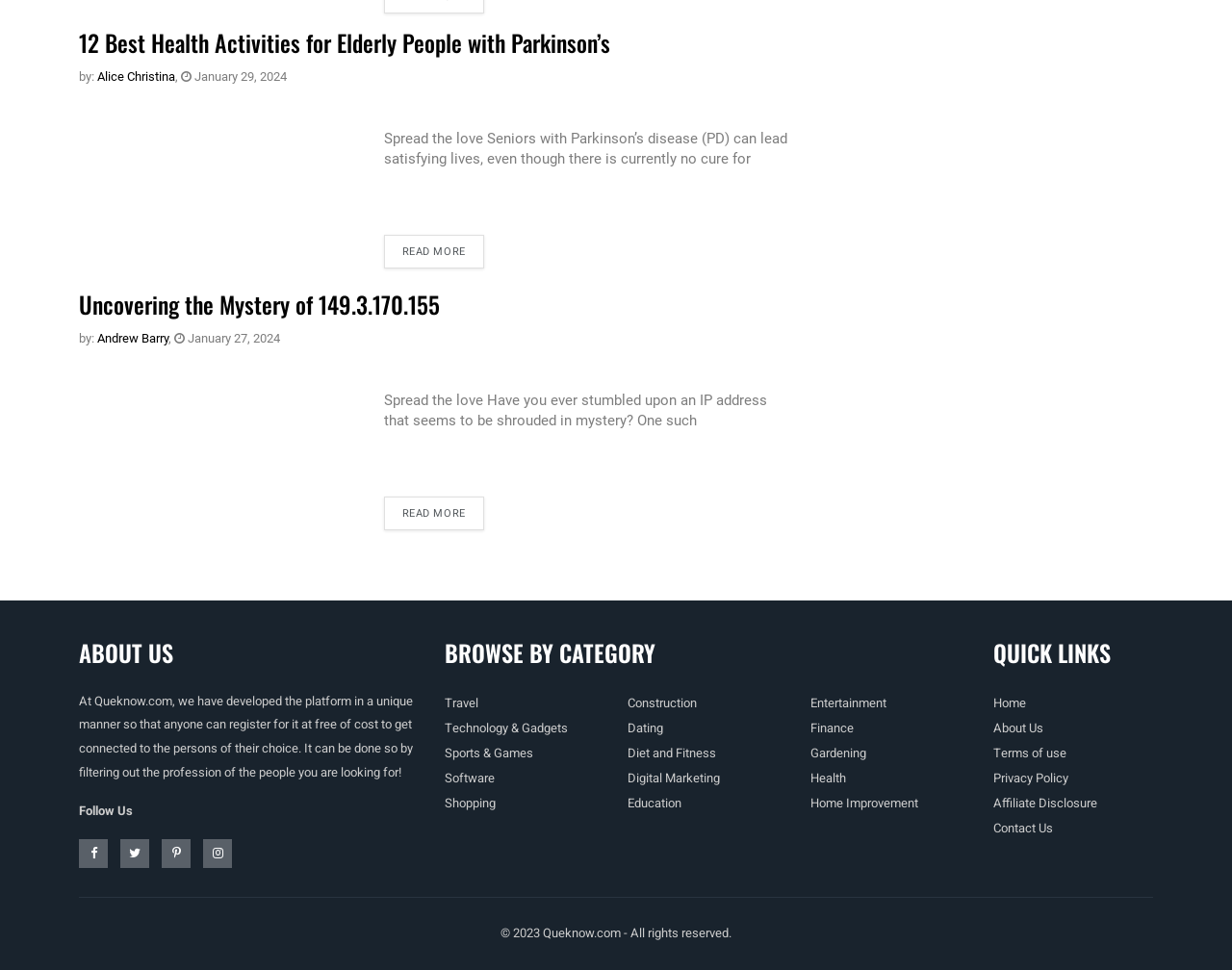Identify the bounding box of the UI component described as: "Gardening".

[0.658, 0.766, 0.703, 0.785]